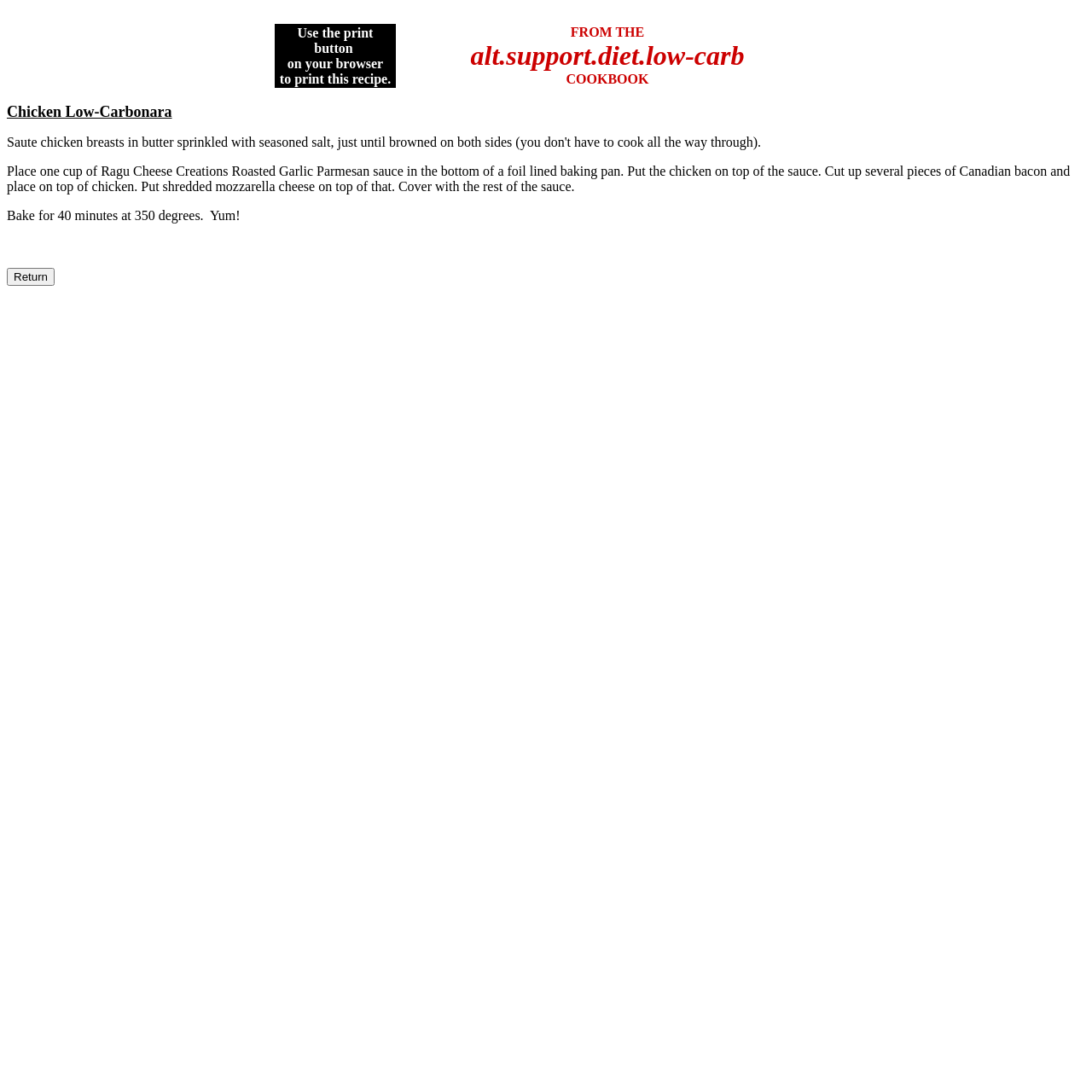What is the purpose of the button at the bottom of the webpage?
From the details in the image, provide a complete and detailed answer to the question.

The button at the bottom of the webpage is labeled 'Return', which suggests that its purpose is to allow the user to return to a previous page or location.